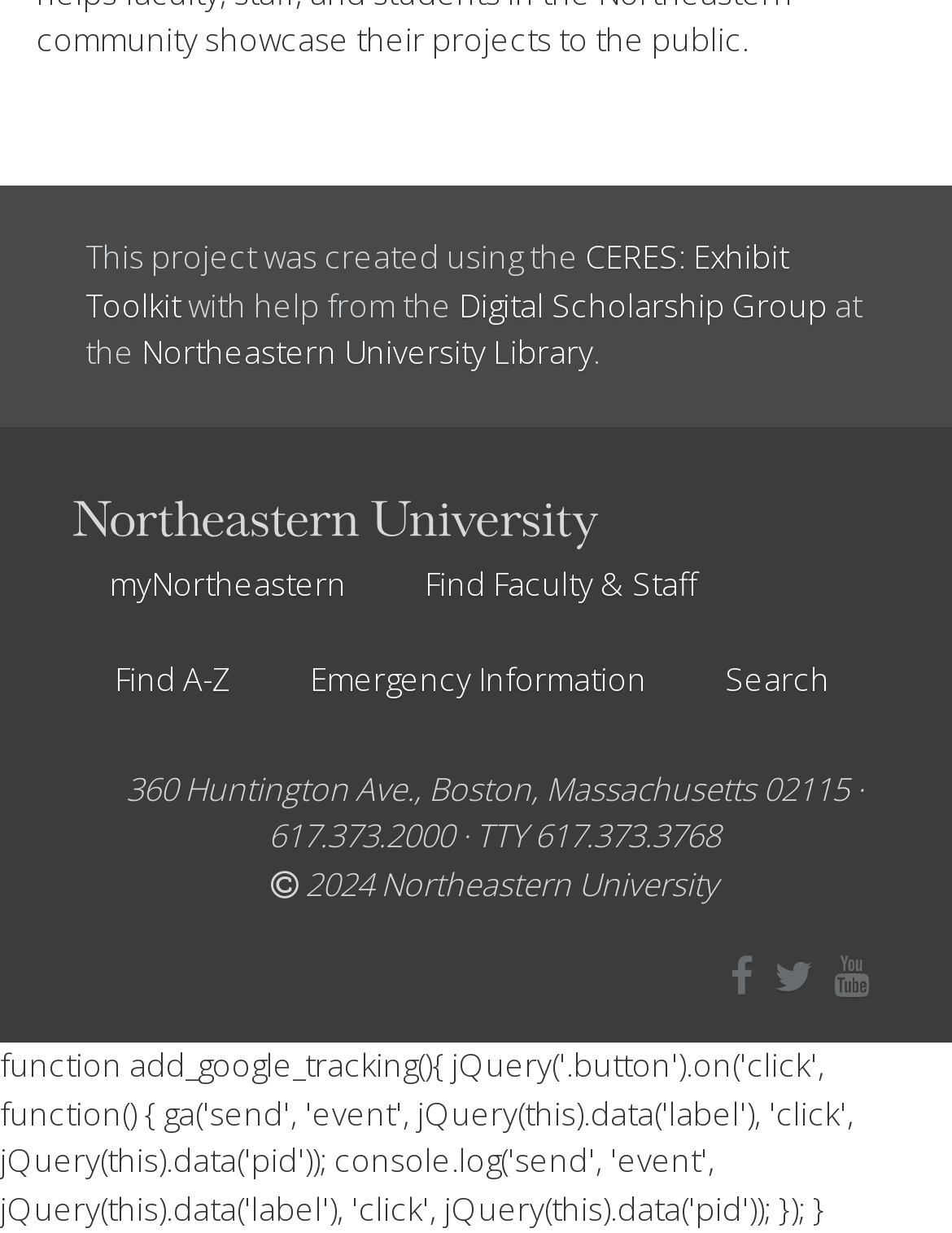Identify the bounding box coordinates of the section to be clicked to complete the task described by the following instruction: "search for something". The coordinates should be four float numbers between 0 and 1, formatted as [left, top, right, bottom].

[0.723, 0.513, 0.91, 0.591]